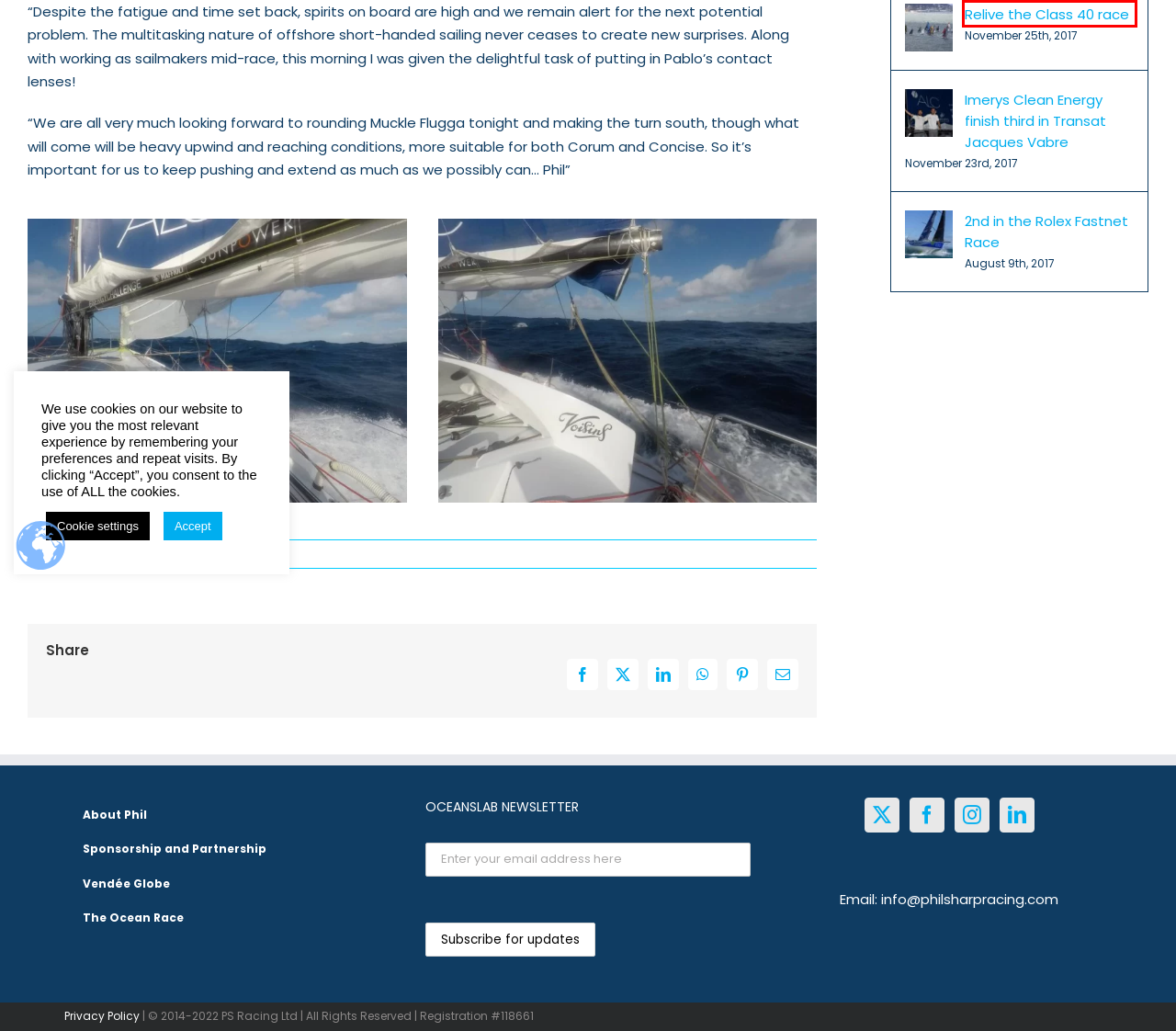A screenshot of a webpage is given, featuring a red bounding box around a UI element. Please choose the webpage description that best aligns with the new webpage after clicking the element in the bounding box. These are the descriptions:
A. Spi down! - The official site of Phil Sharp
B. Fingers and toes crossed - The official site of Phil Sharp
C. Sharp's Channel Record Ratified - The official site of Phil Sharp
D. Vendée Globe - The official site of Phil Sharp
E. About Phil - The official site of Phil Sharp
F. Imerys Clean Energy finish third in Transat Jacques Vabre - The official site of Phil Sharp
G. The Ocean Race - The official site of Phil Sharp
H. Relive the Class 40 race - The official site of Phil Sharp

H